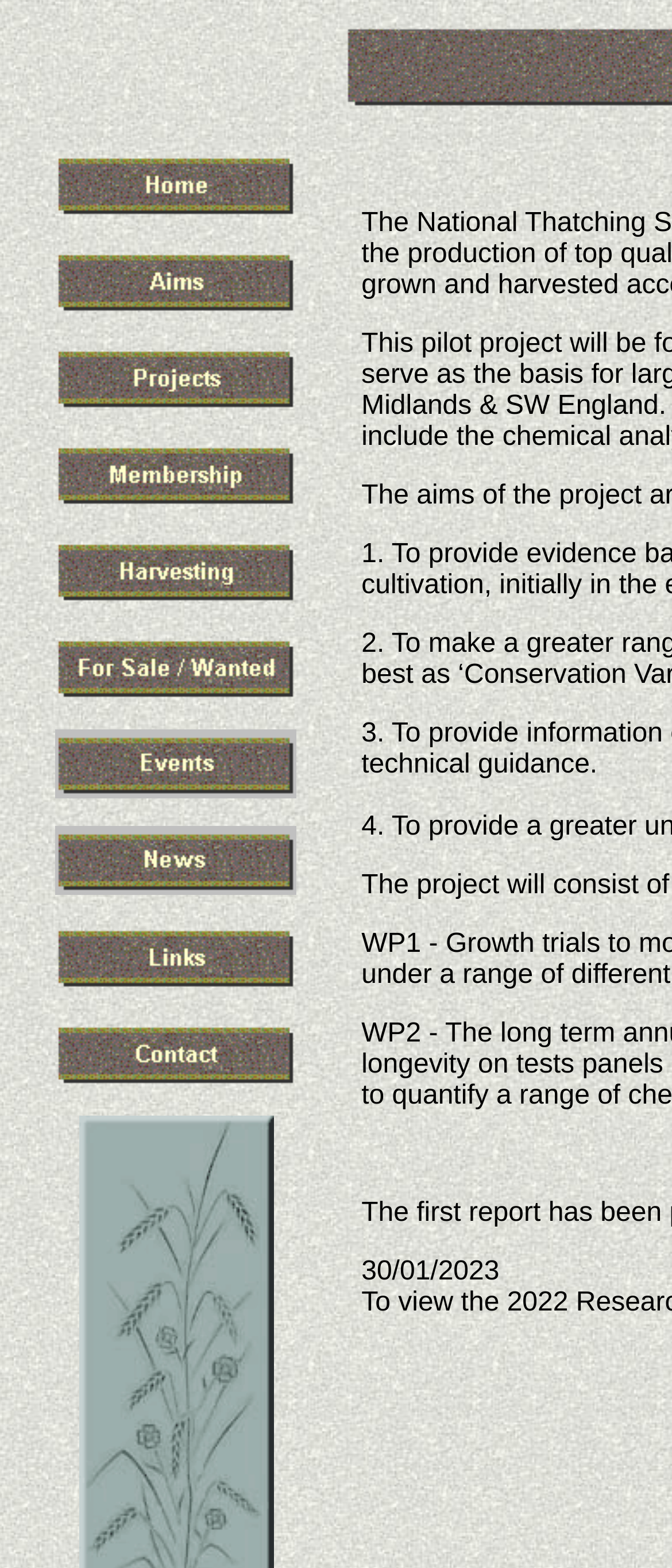What is the vertical arrangement of the link elements?
Relying on the image, give a concise answer in one word or a brief phrase.

Stacked vertically